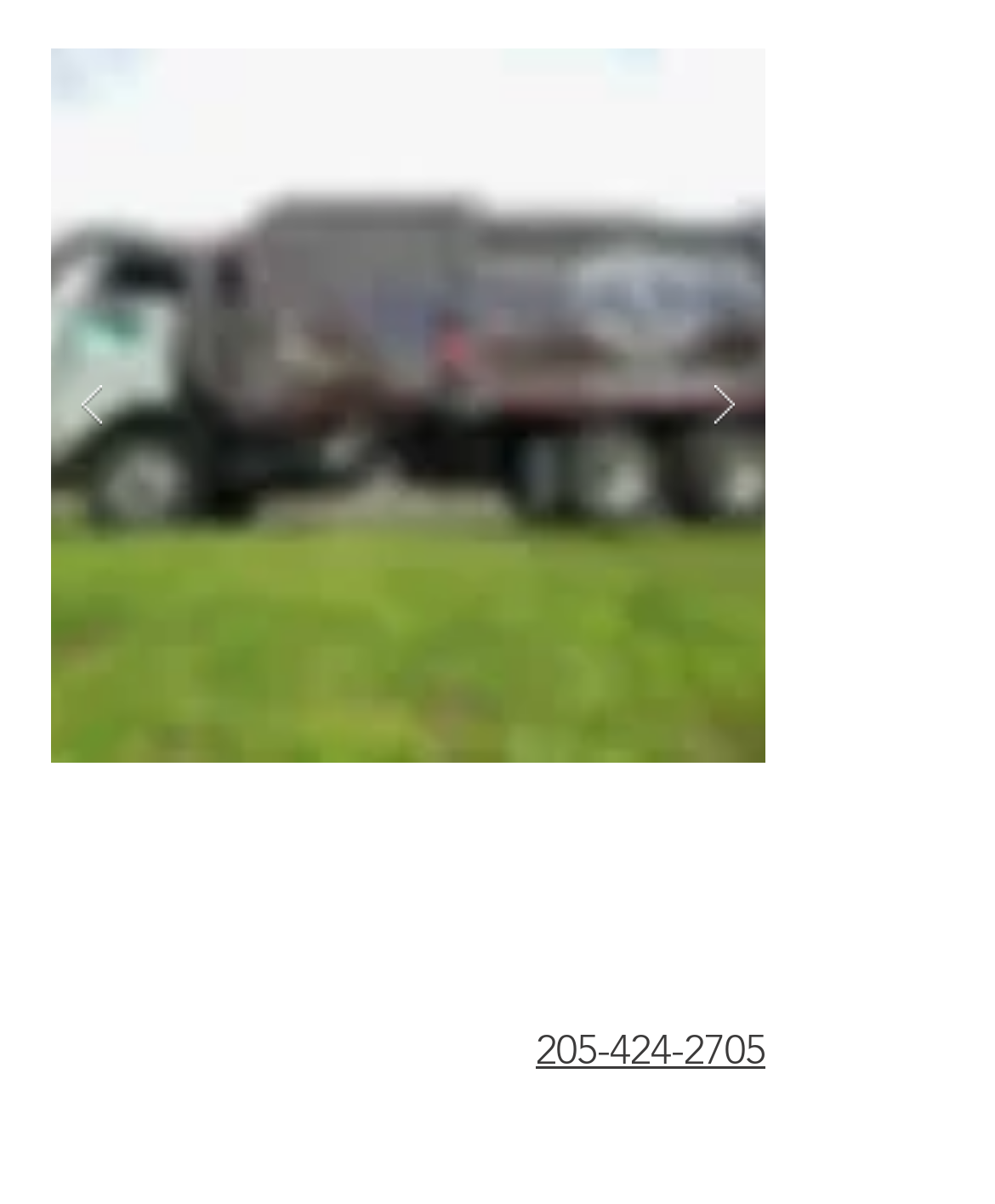Identify the bounding box for the UI element described as: "Wix.com". Ensure the coordinates are four float numbers between 0 and 1, formatted as [left, top, right, bottom].

[0.266, 0.956, 0.426, 0.996]